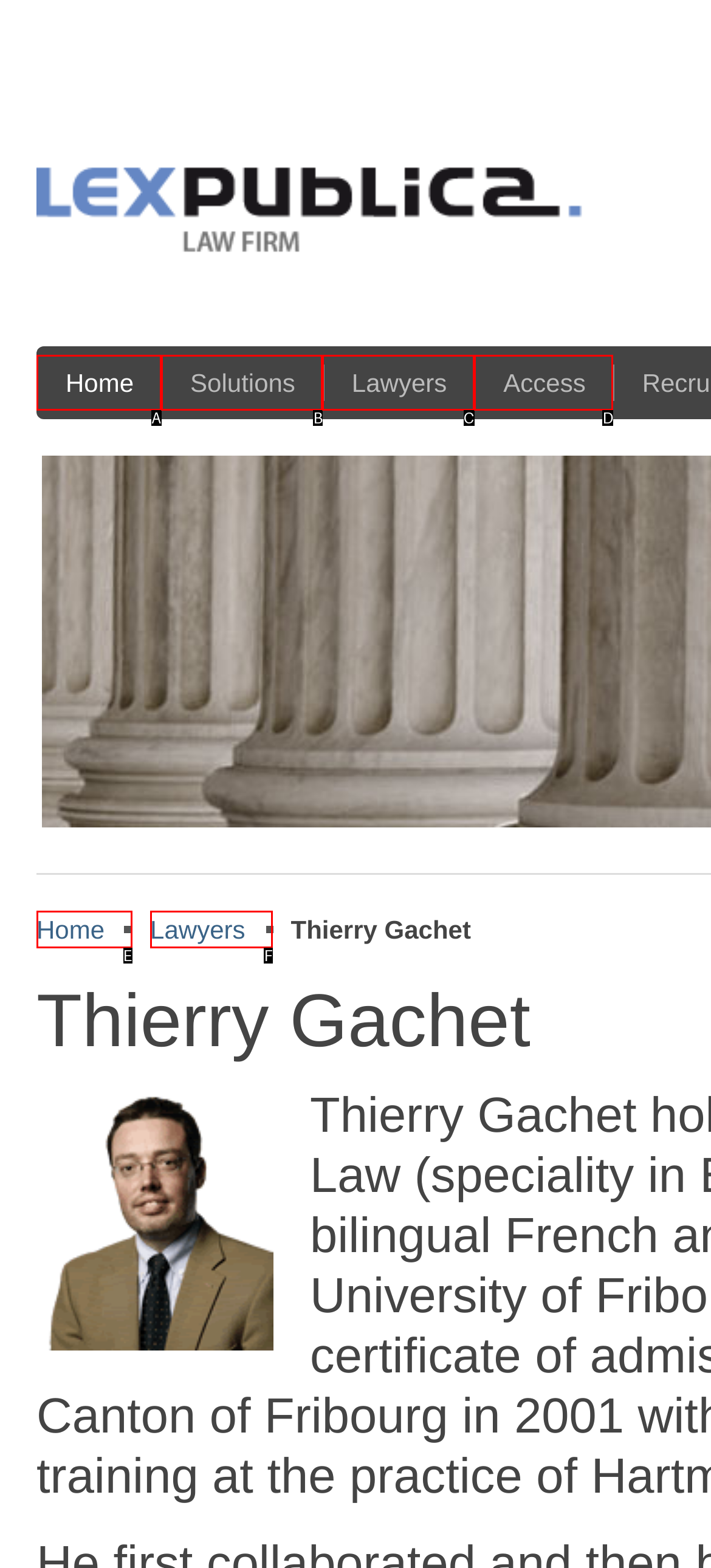Match the following description to a UI element: Home
Provide the letter of the matching option directly.

A